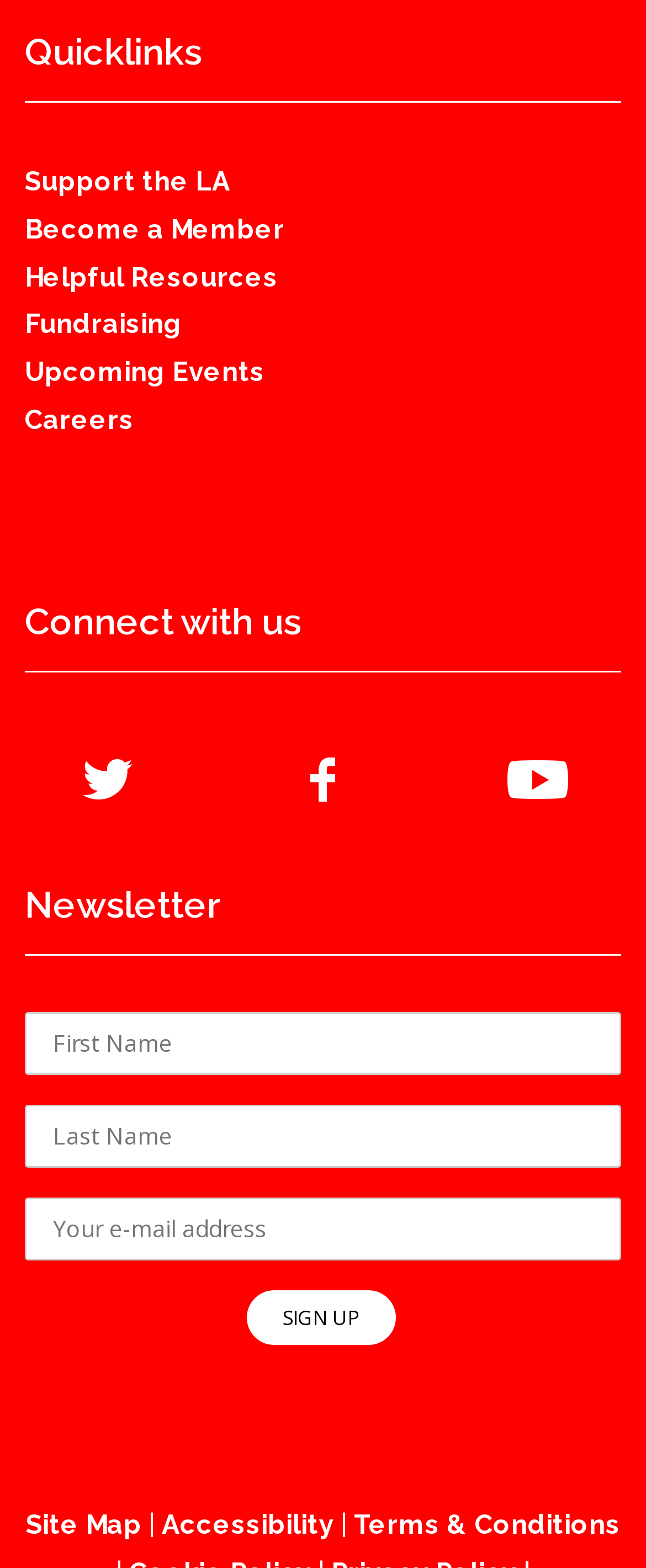What is required to sign up for the newsletter?
Refer to the image and provide a one-word or short phrase answer.

Email address